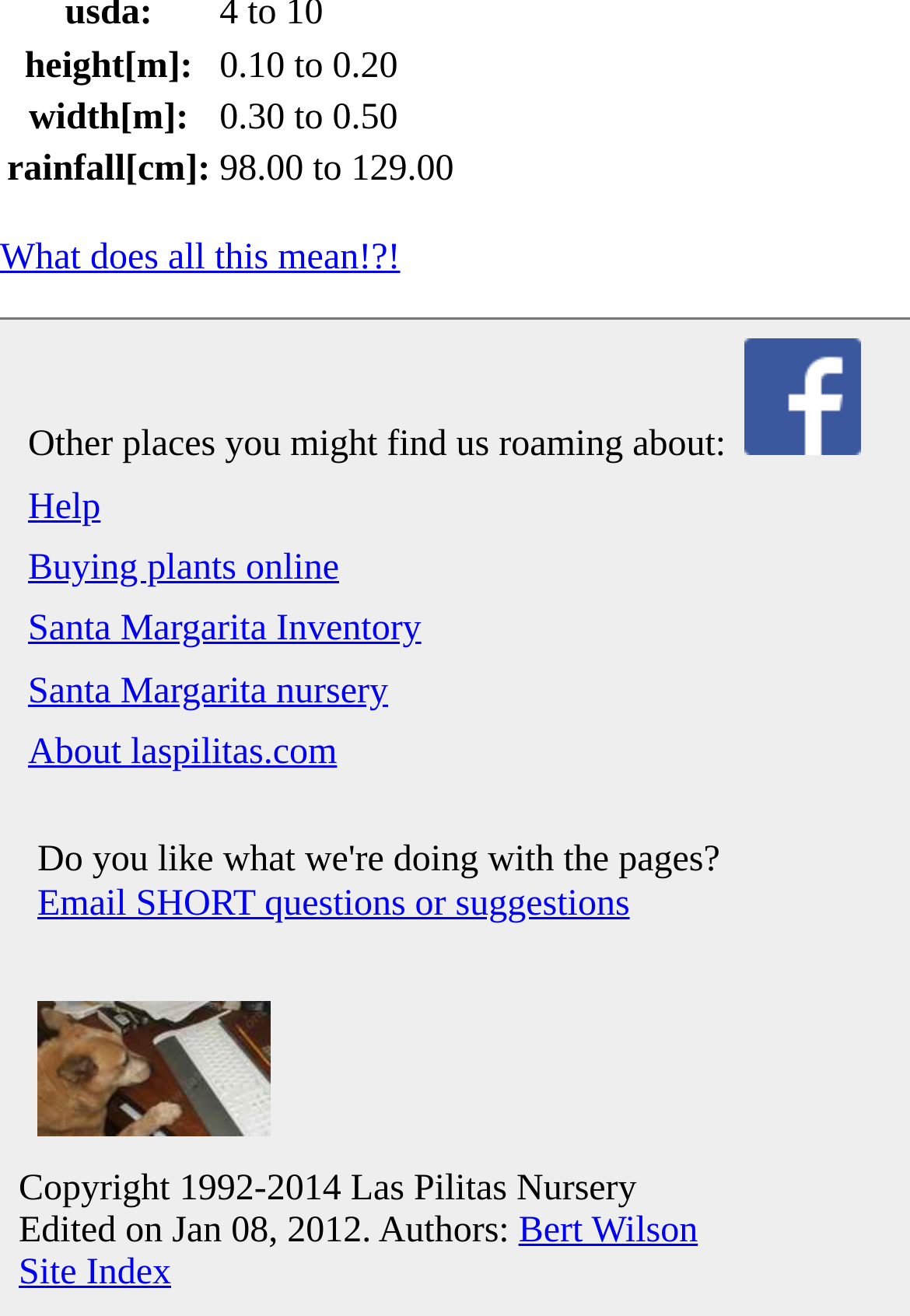Predict the bounding box of the UI element that fits this description: "What does all this mean!?!".

[0.0, 0.18, 0.44, 0.211]